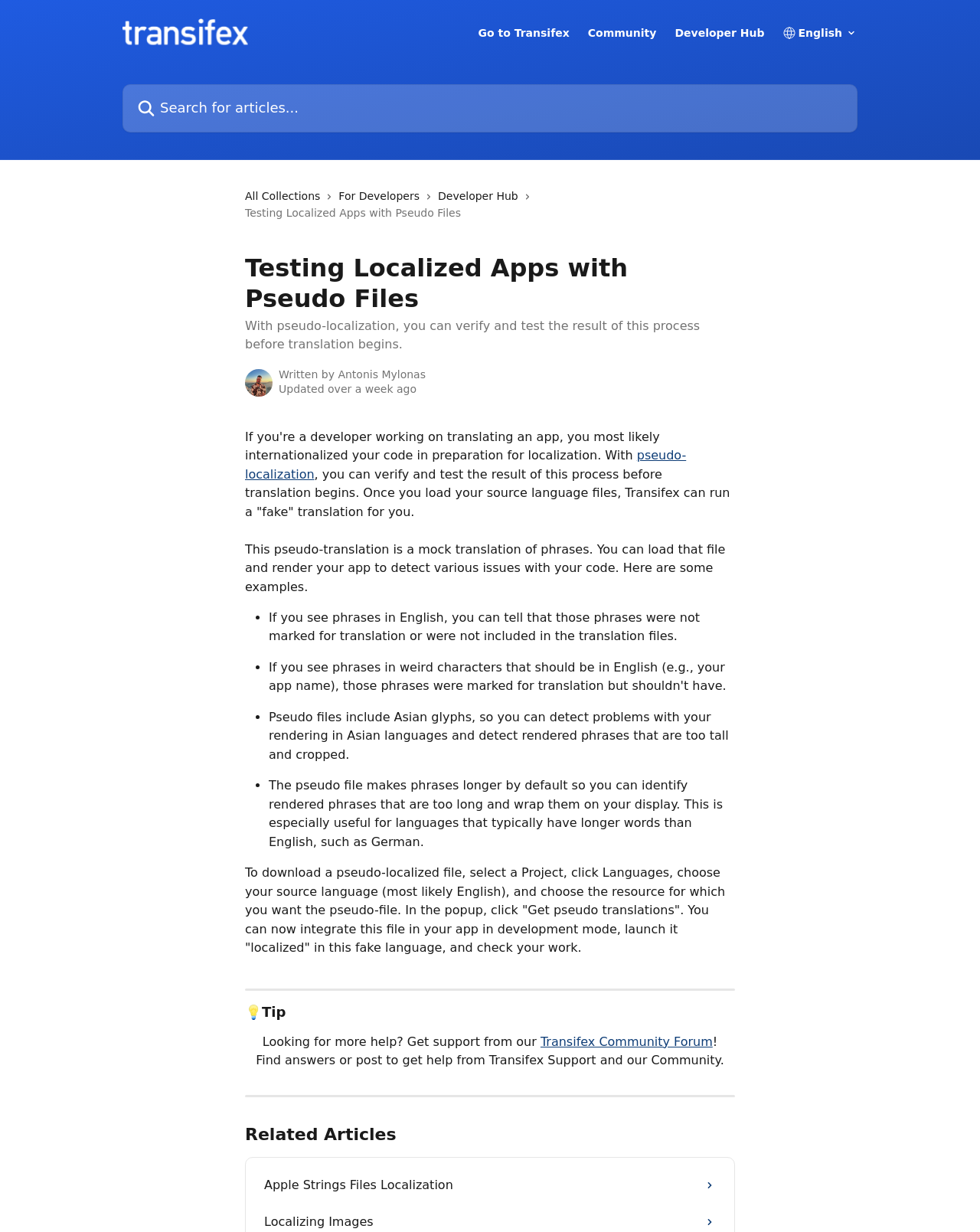What is the purpose of pseudo files?
Refer to the screenshot and deliver a thorough answer to the question presented.

The purpose of pseudo files is to detect various issues with your code and rendering, such as phrases not marked for translation or not included in the translation files, problems with rendering in Asian languages, and phrases that are too long and wrap on your display.